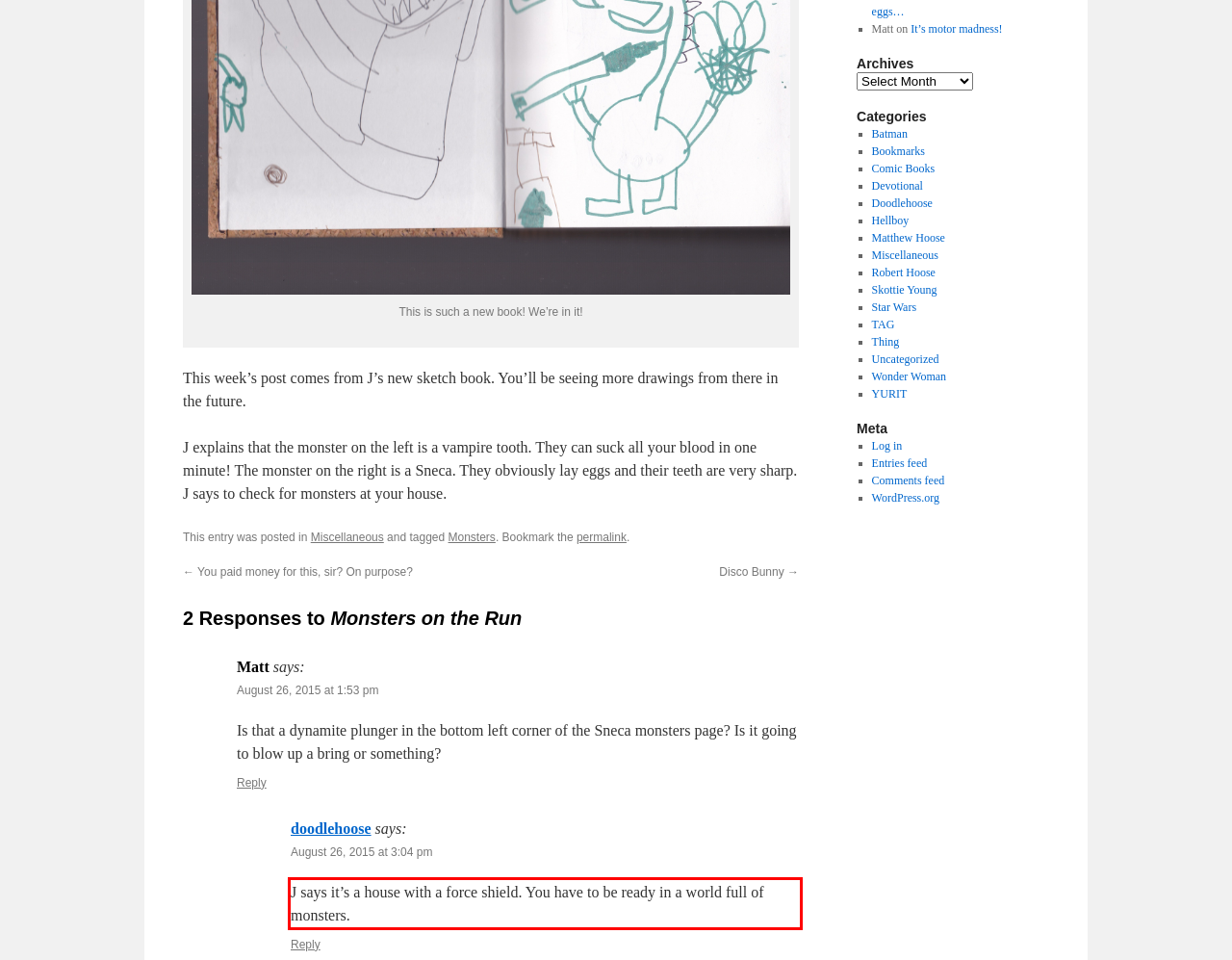Inspect the webpage screenshot that has a red bounding box and use OCR technology to read and display the text inside the red bounding box.

J says it’s a house with a force shield. You have to be ready in a world full of monsters.